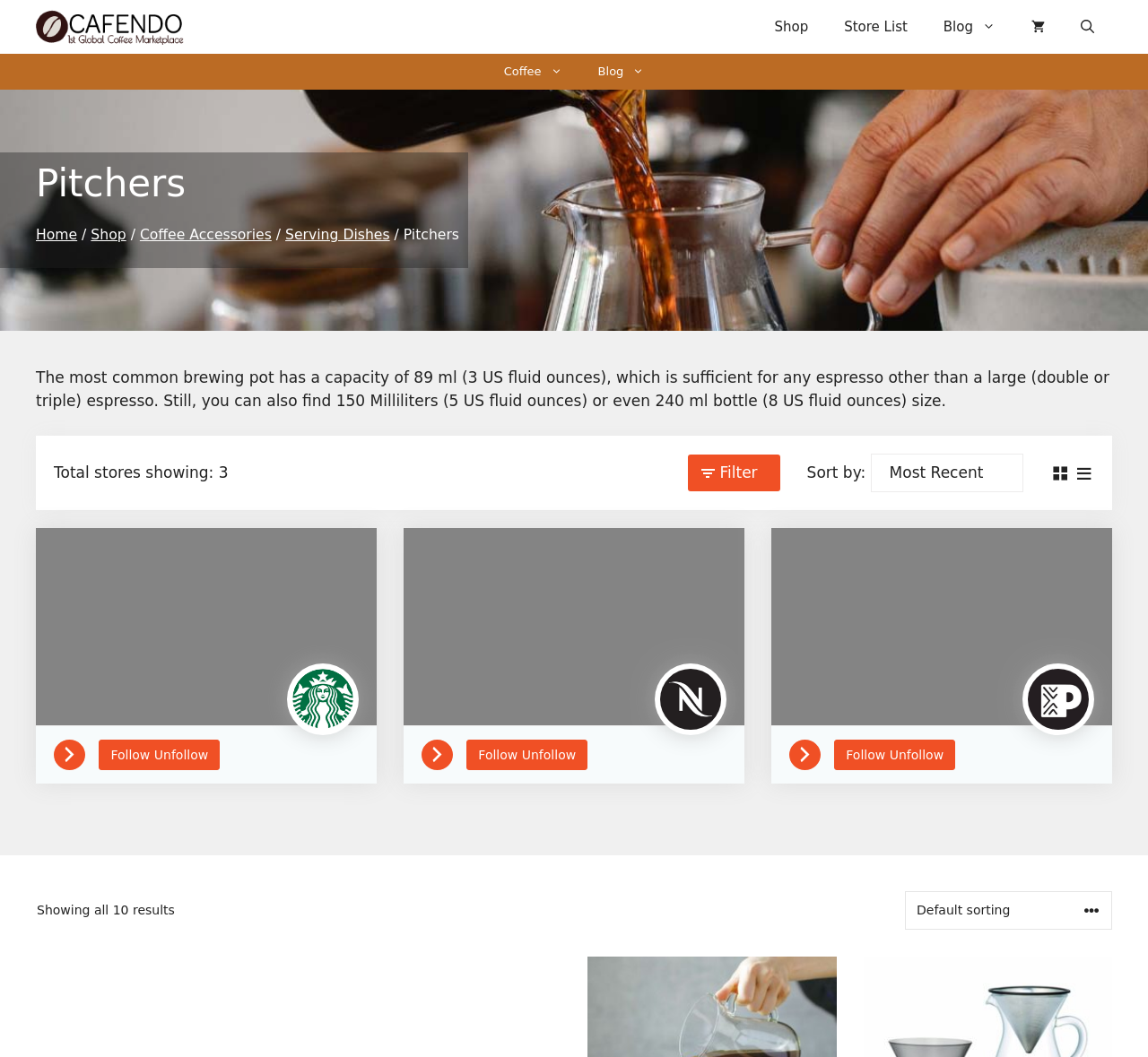What is the primary navigation menu?
Please describe in detail the information shown in the image to answer the question.

The primary navigation menu is located at the top of the webpage, with links to 'Cafendo', 'Shop', 'Store List', 'Blog', and 'View your shopping cart'.